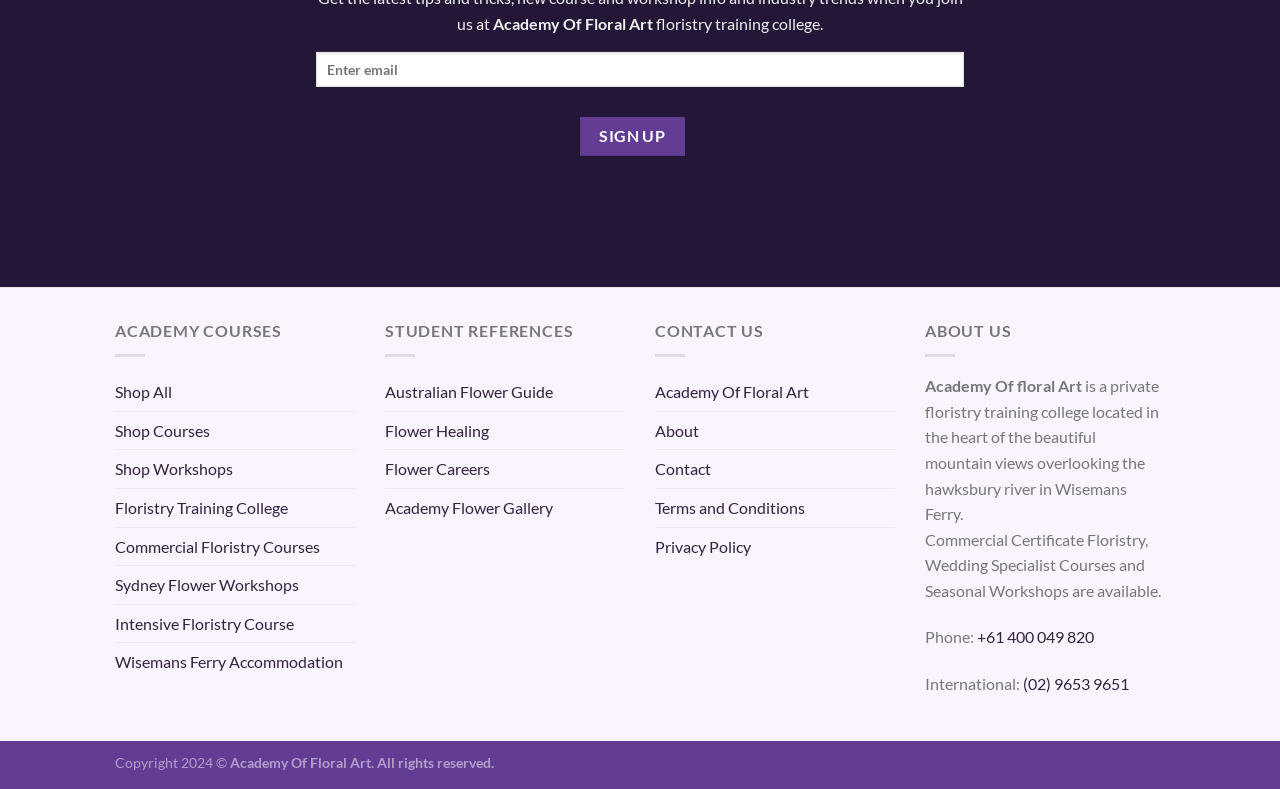Show the bounding box coordinates of the region that should be clicked to follow the instruction: "Sign up."

[0.453, 0.149, 0.535, 0.199]